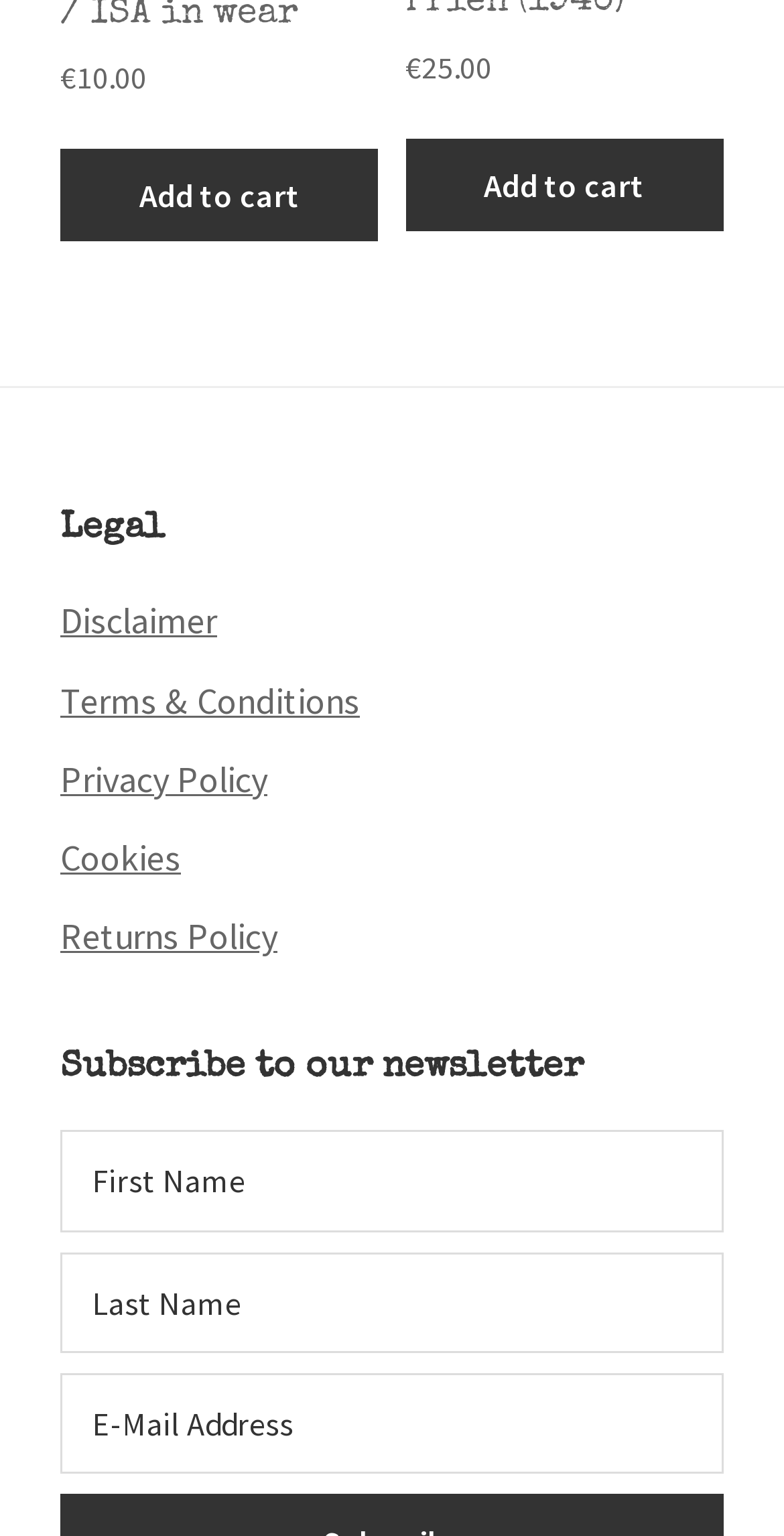Please determine the bounding box coordinates of the clickable area required to carry out the following instruction: "Add 'Wehrmacht photo with Infanterie Sturmmabzeichen / ISA in wear' to cart". The coordinates must be four float numbers between 0 and 1, represented as [left, top, right, bottom].

[0.077, 0.097, 0.483, 0.157]